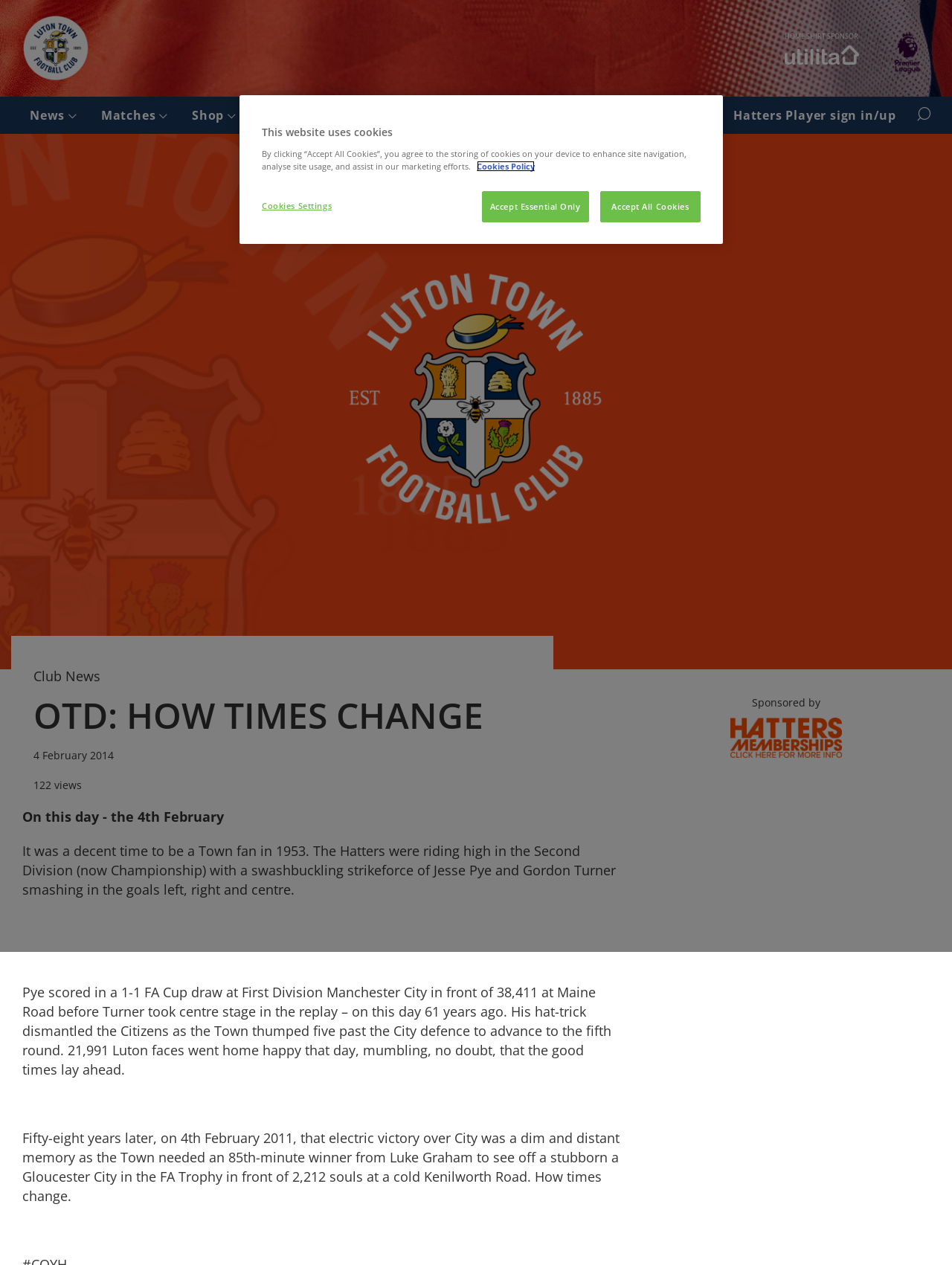Carefully examine the image and provide an in-depth answer to the question: Who scored a hat-trick in the FA Cup replay?

I obtained this answer by reading the article content, which states that Gordon Turner scored a hat-trick in the FA Cup replay against Manchester City.